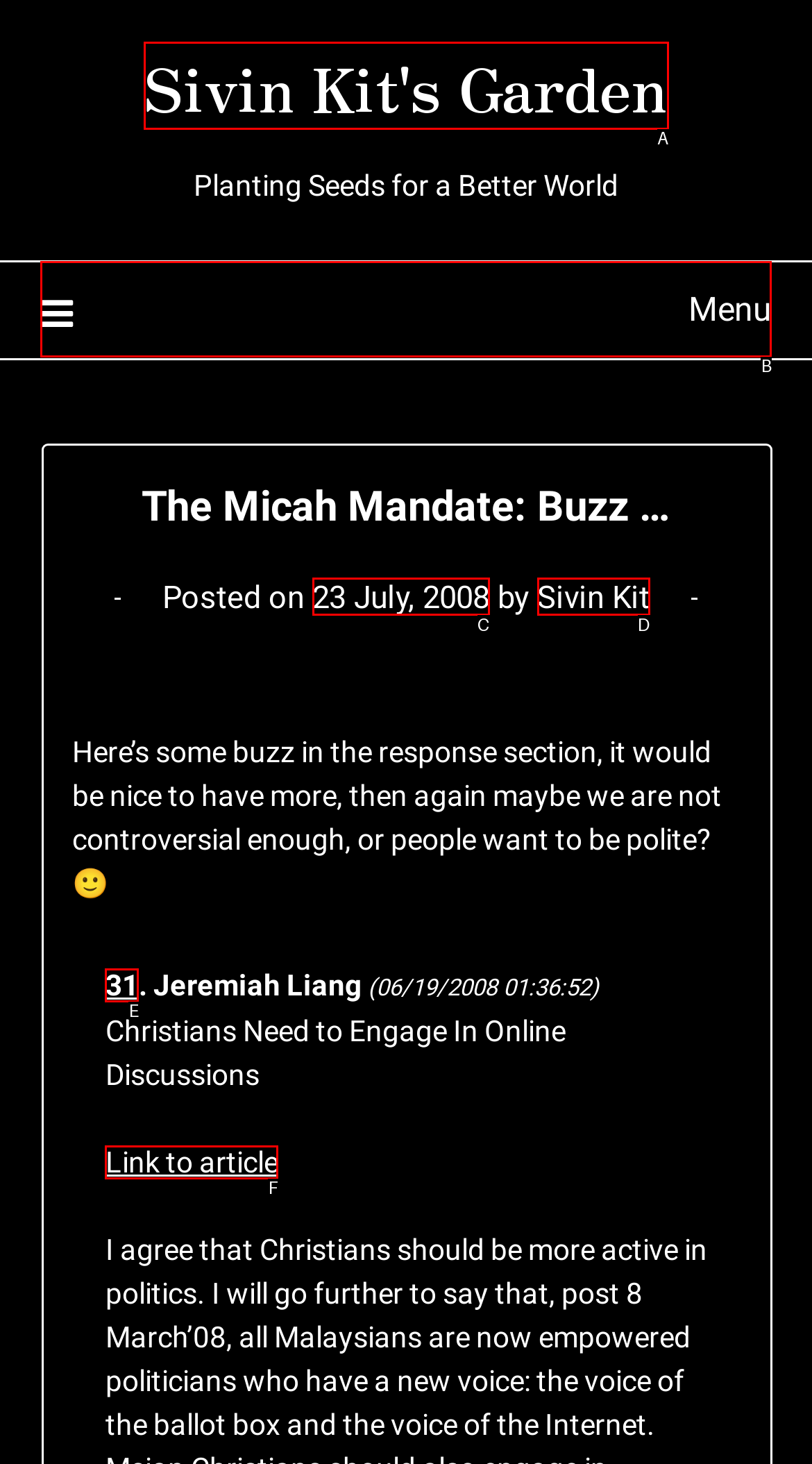Which HTML element fits the description: 23 July, 200822 July, 2008? Respond with the letter of the appropriate option directly.

C